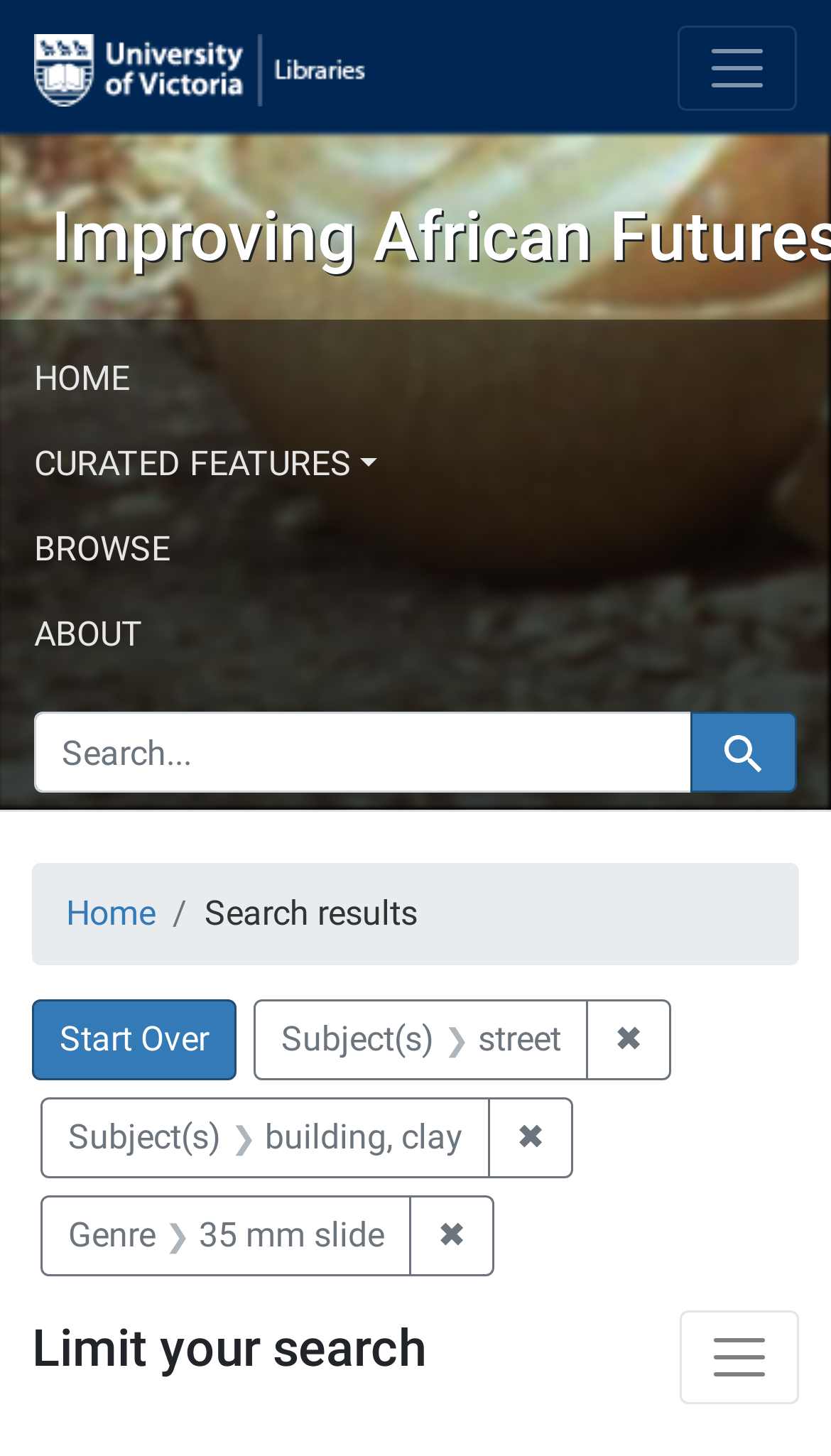What type of exhibit is being searched?
Answer with a single word or short phrase according to what you see in the image.

35 mm slide